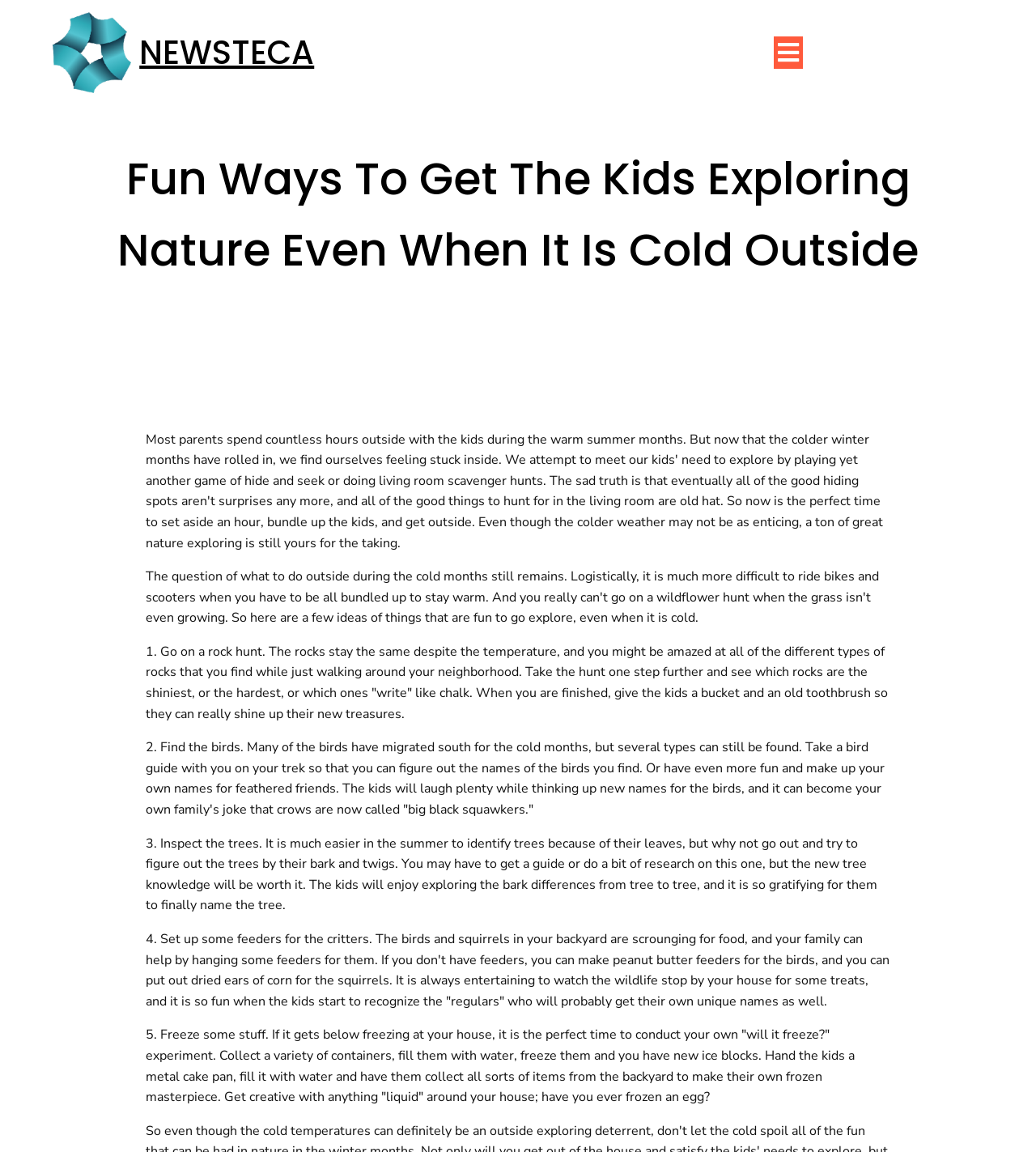Respond concisely with one word or phrase to the following query:
What is the purpose of setting up feeders for critters?

To help them find food